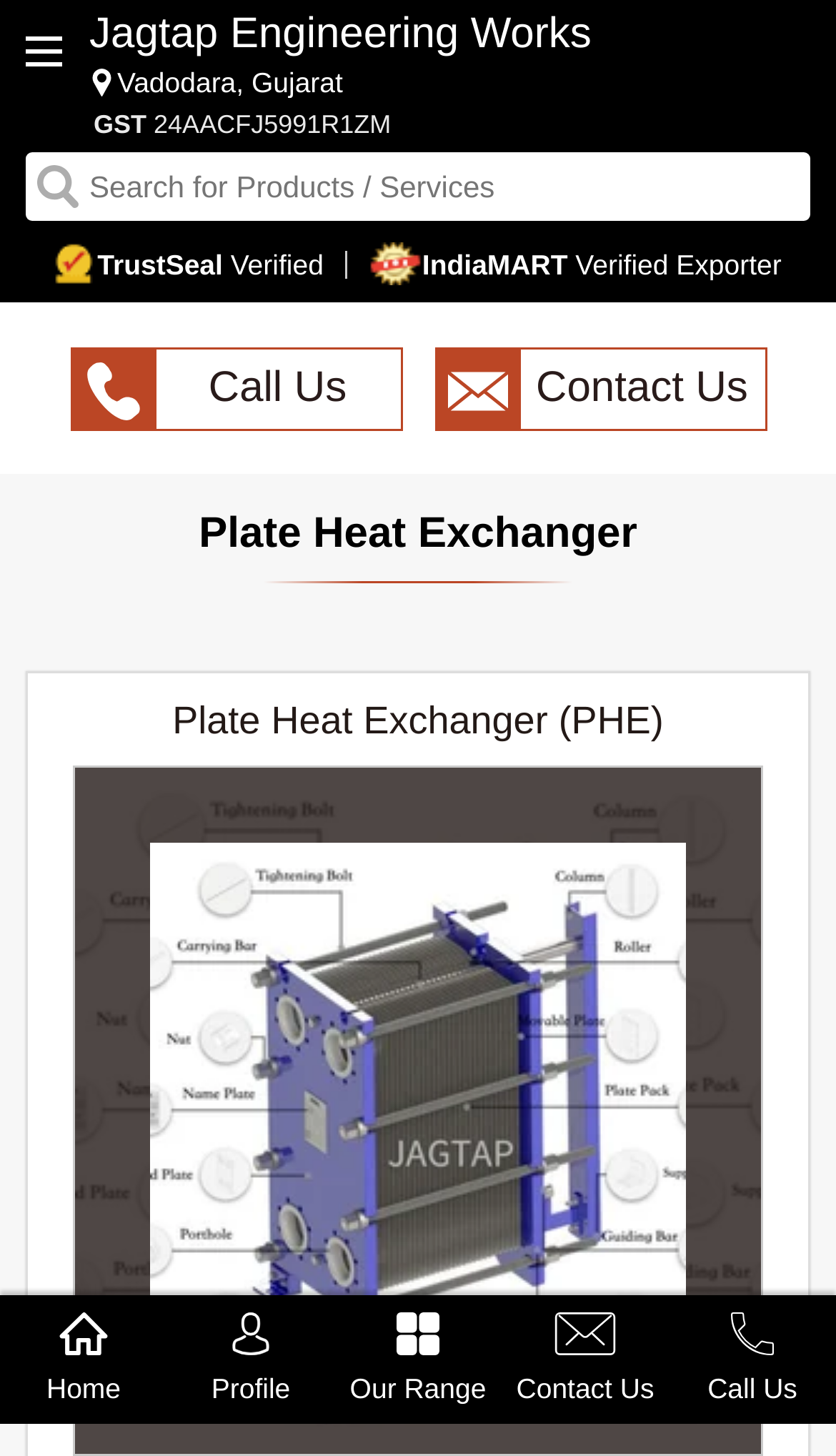Show the bounding box coordinates of the region that should be clicked to follow the instruction: "Leave a reply."

None